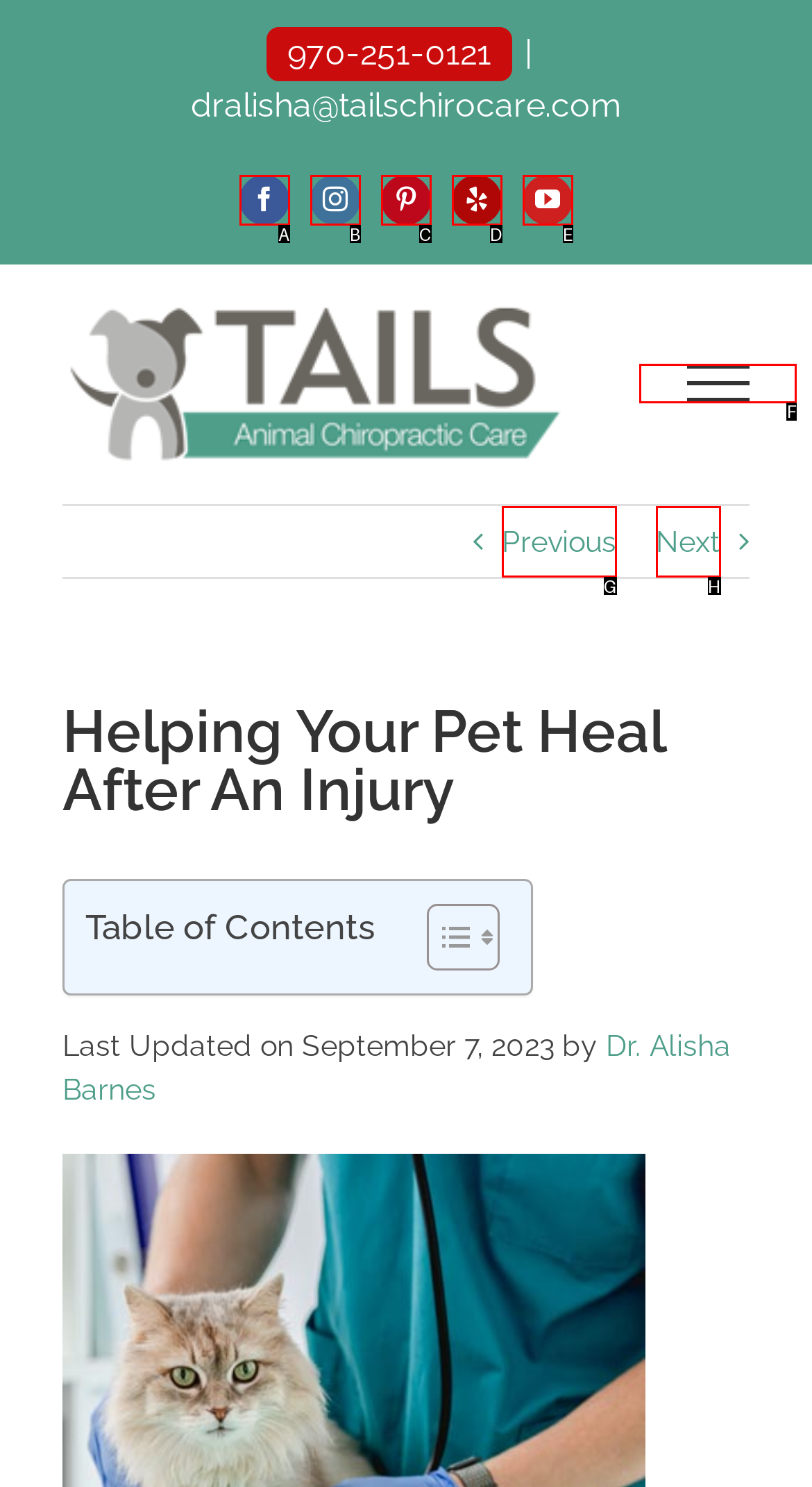Show which HTML element I need to click to perform this task: Toggle the menu Answer with the letter of the correct choice.

F